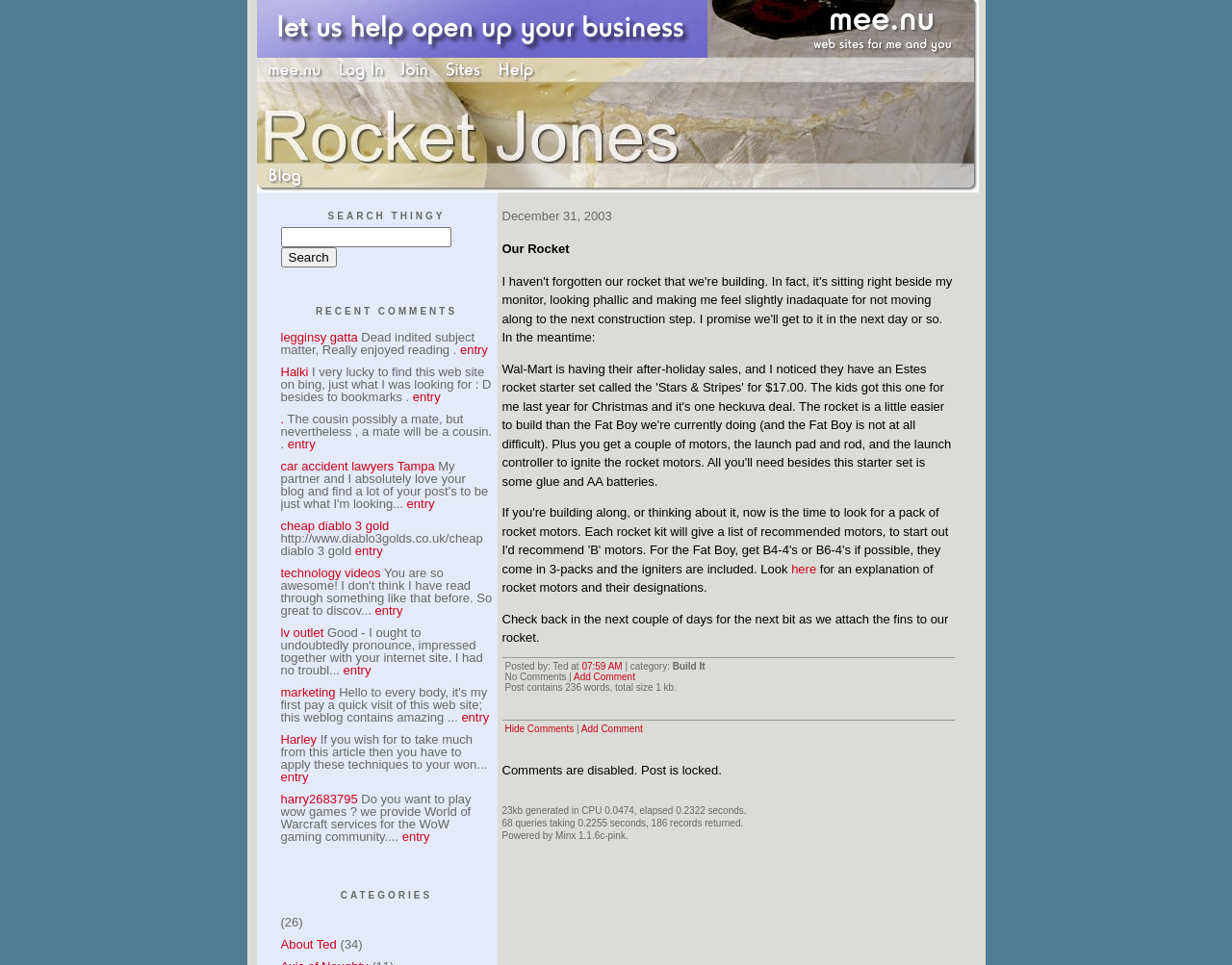Identify the bounding box coordinates for the element you need to click to achieve the following task: "Click the 'Log In' link". Provide the bounding box coordinates as four float numbers between 0 and 1, in the form [left, top, right, bottom].

[0.273, 0.071, 0.321, 0.088]